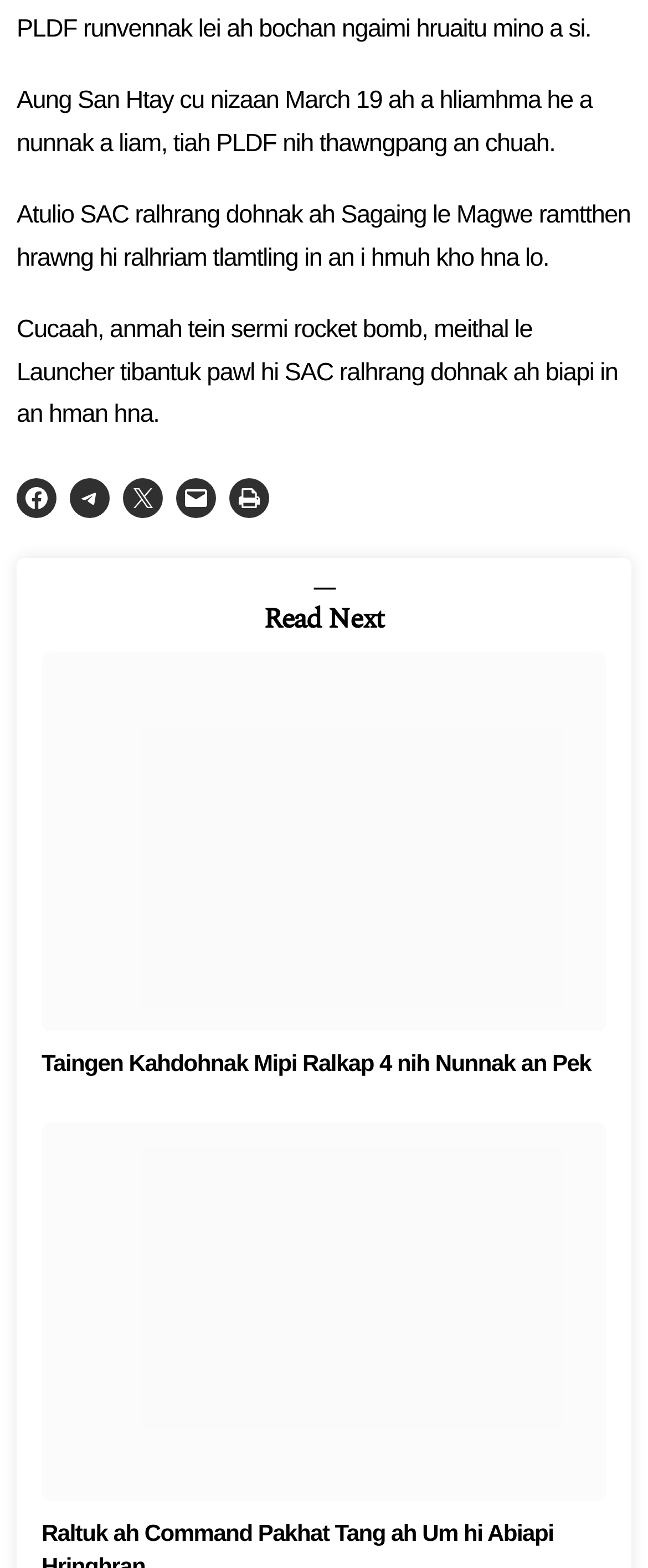How many social media sharing options are available?
Provide a detailed answer to the question, using the image to inform your response.

There are three social media sharing options available, namely 'Share on Facebook', 'Share on Telegram', and 'Email this Page'.